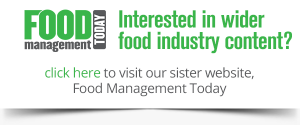What type of stakeholders is the design aiming to attract?
Relying on the image, give a concise answer in one word or a brief phrase.

Food industry stakeholders